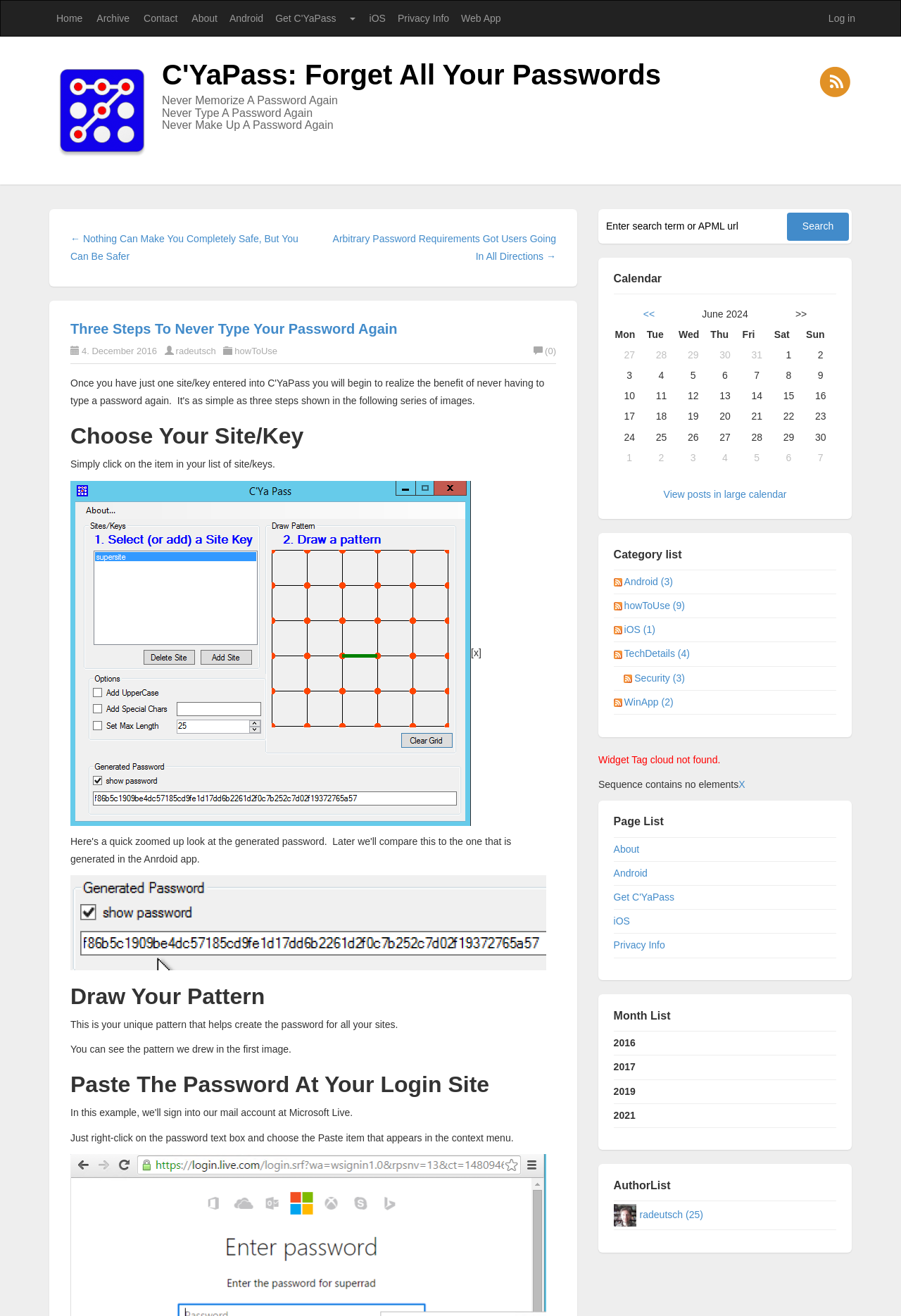What is the current month displayed in the calendar?
Craft a detailed and extensive response to the question.

The calendar section of the webpage displays the current month, which is June 2024, along with the days of the month.